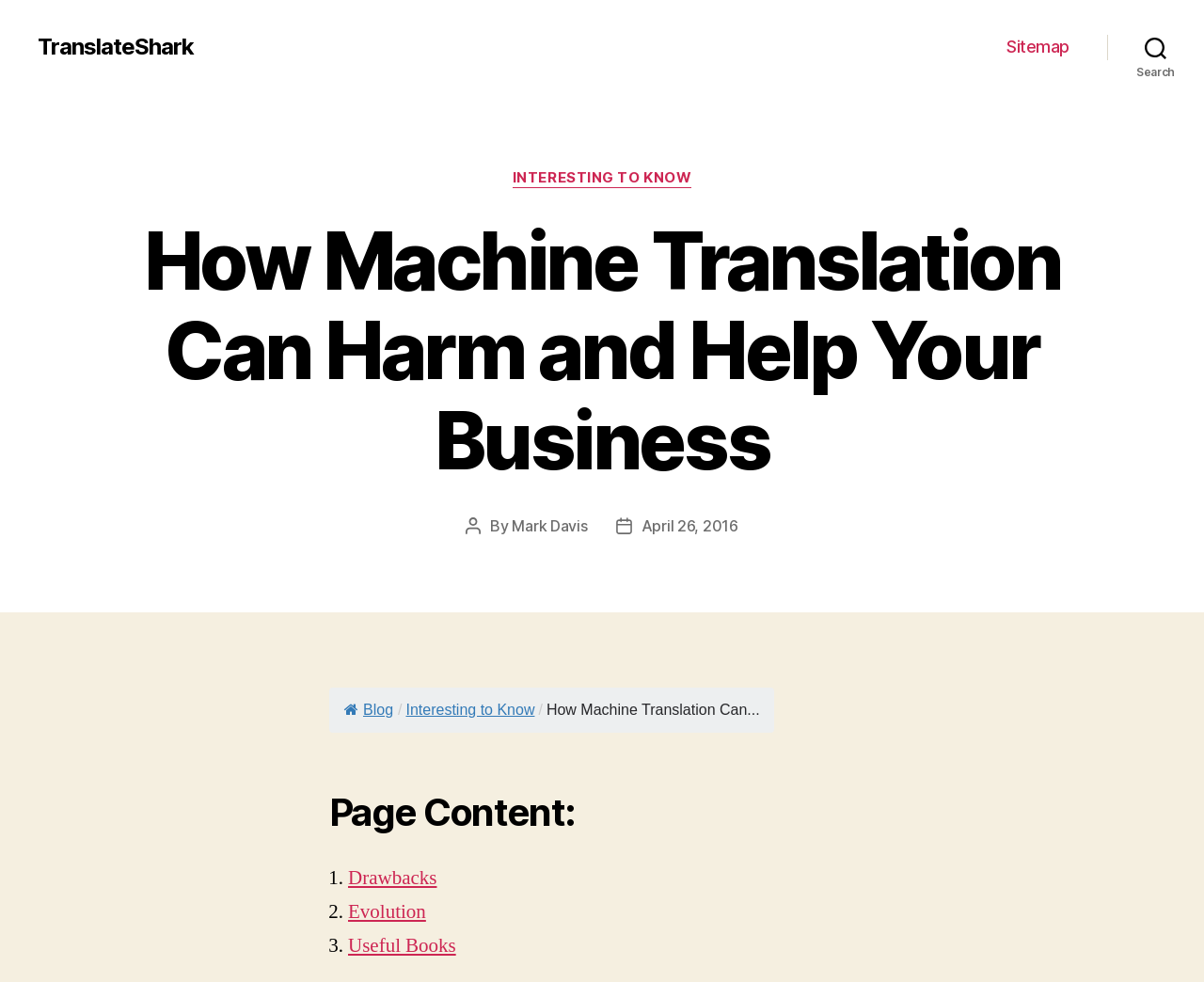What is the author of the post?
Answer the question with just one word or phrase using the image.

Mark Davis